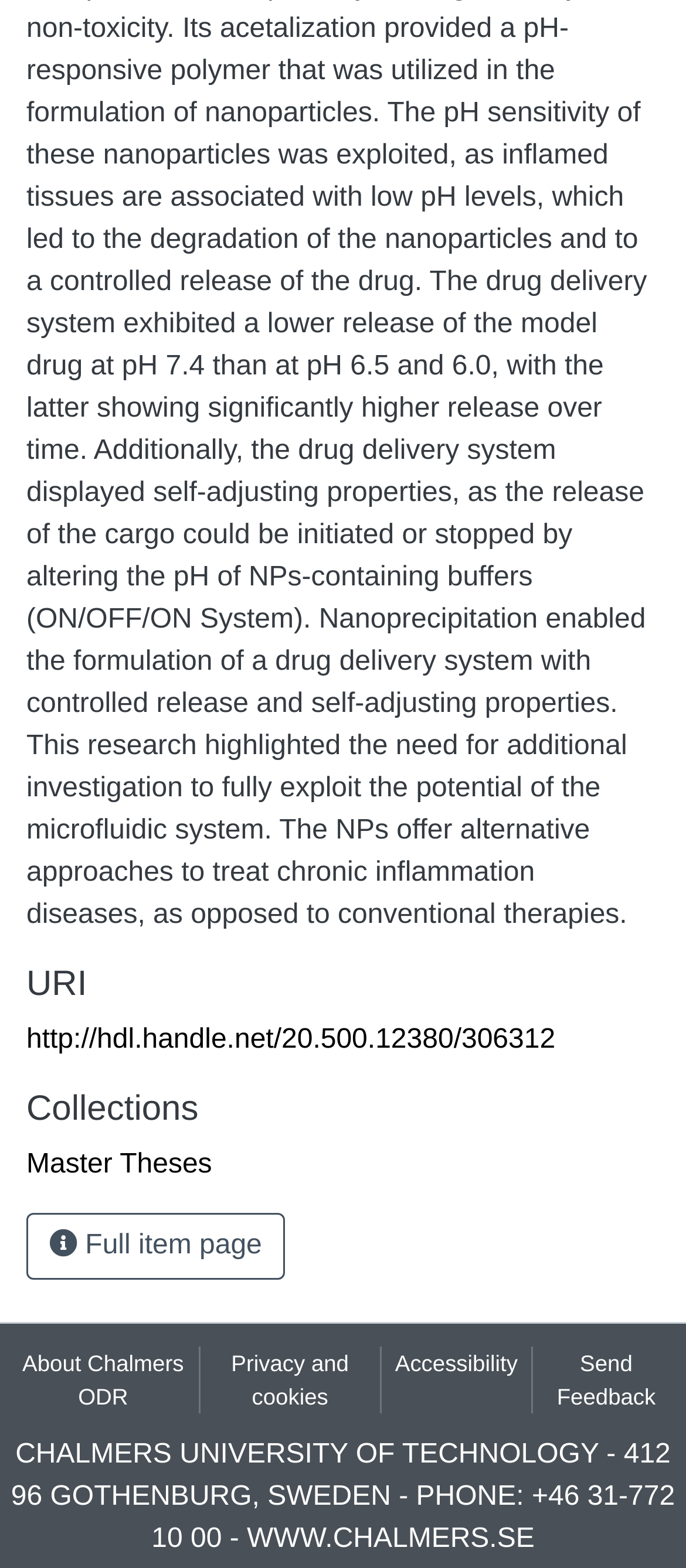What is the type of the 'Full item page' button?
Refer to the screenshot and answer in one word or phrase.

Button